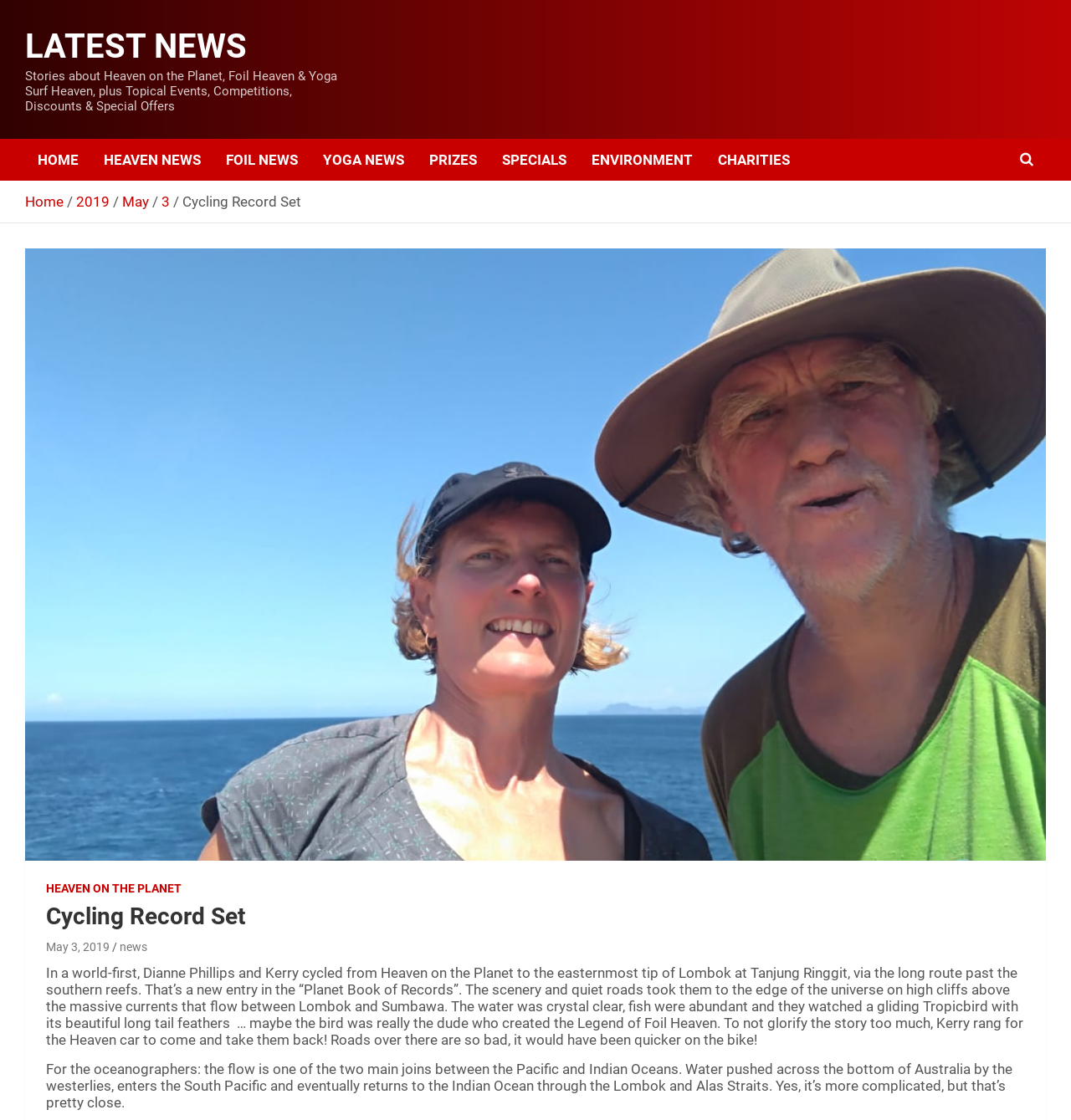Identify and provide the main heading of the webpage.

Cycling Record Set